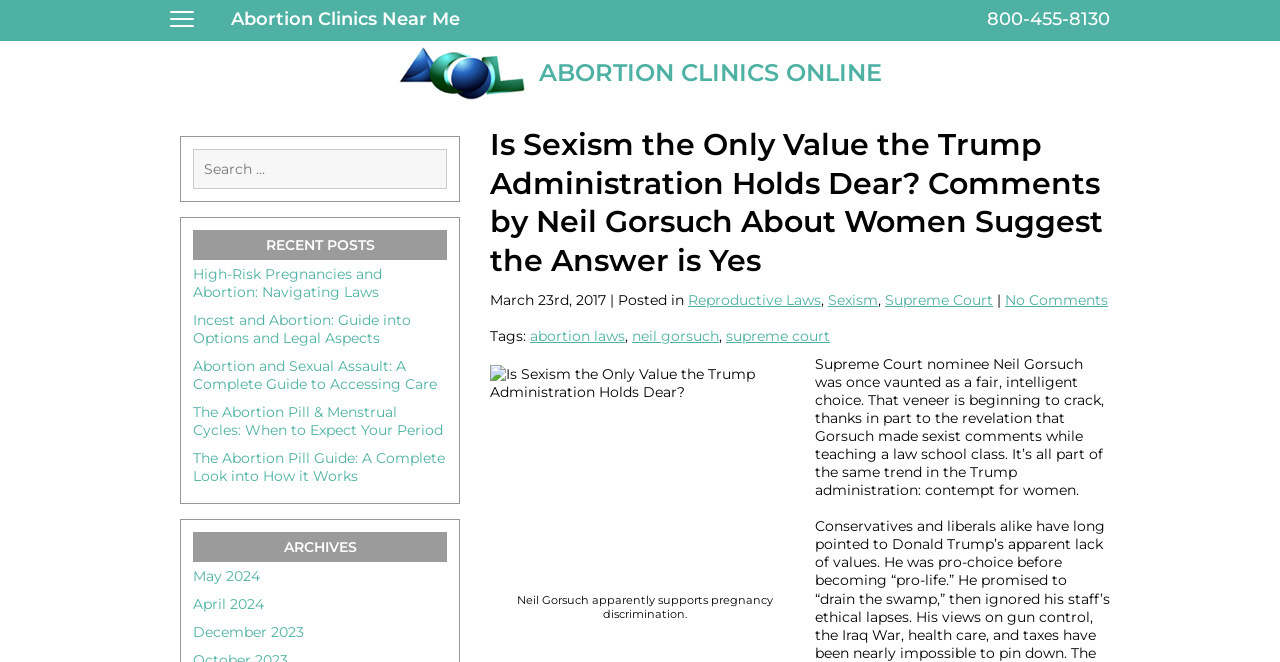Extract the bounding box coordinates for the HTML element that matches this description: "Abortion Clinics Online". The coordinates should be four float numbers between 0 and 1, i.e., [left, top, right, bottom].

[0.421, 0.088, 0.689, 0.131]